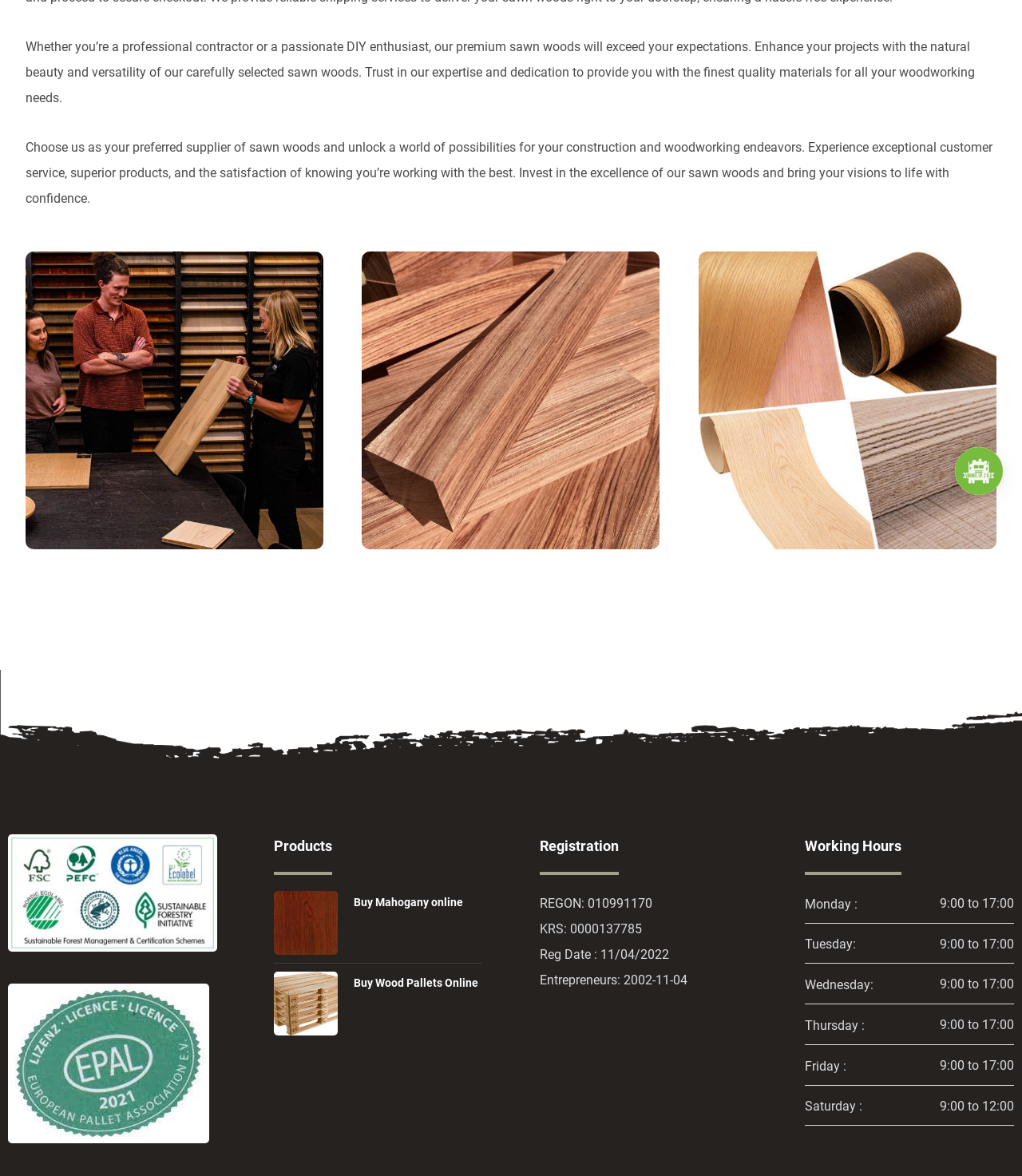Please specify the bounding box coordinates in the format (top-left x, top-left y, bottom-right x, bottom-right y), with values ranging from 0 to 1. Identify the bounding box for the UI component described as follows: Buy Wood Pallets Online

[0.268, 0.826, 0.472, 0.845]